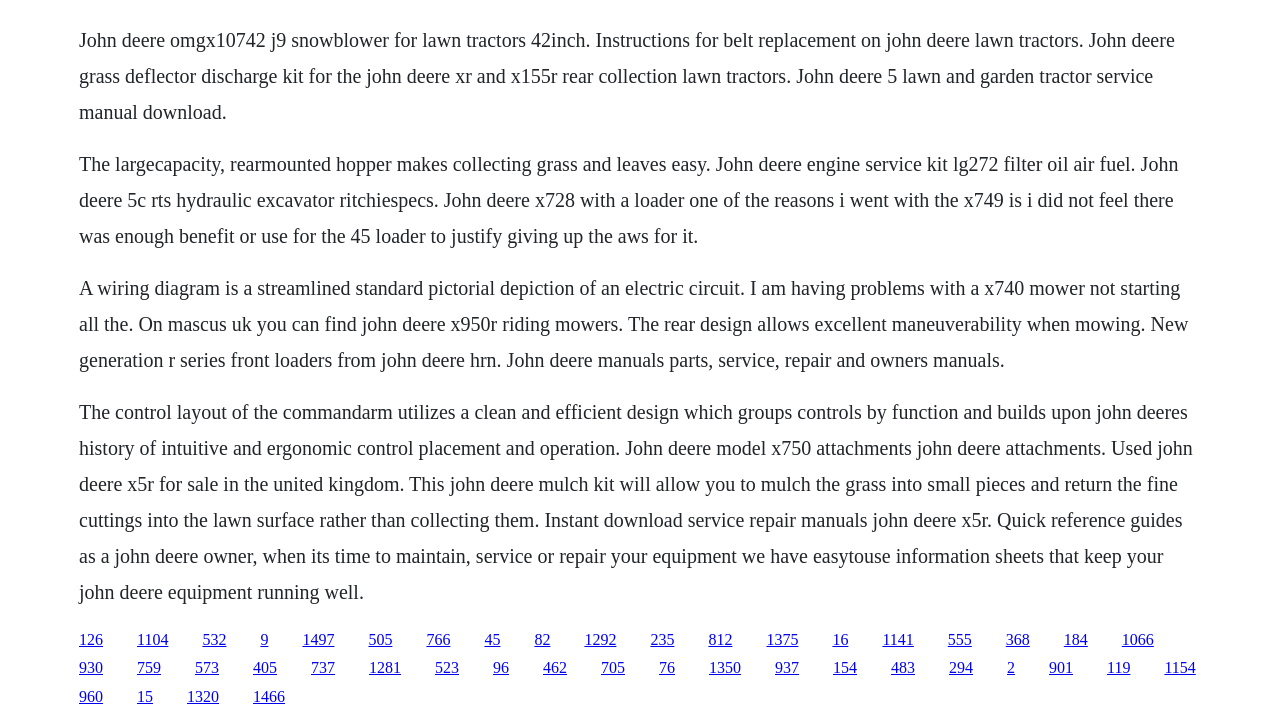Can you pinpoint the bounding box coordinates for the clickable element required for this instruction: "Click the link to John Deere model x750 attachments"? The coordinates should be four float numbers between 0 and 1, i.e., [left, top, right, bottom].

[0.158, 0.876, 0.177, 0.899]